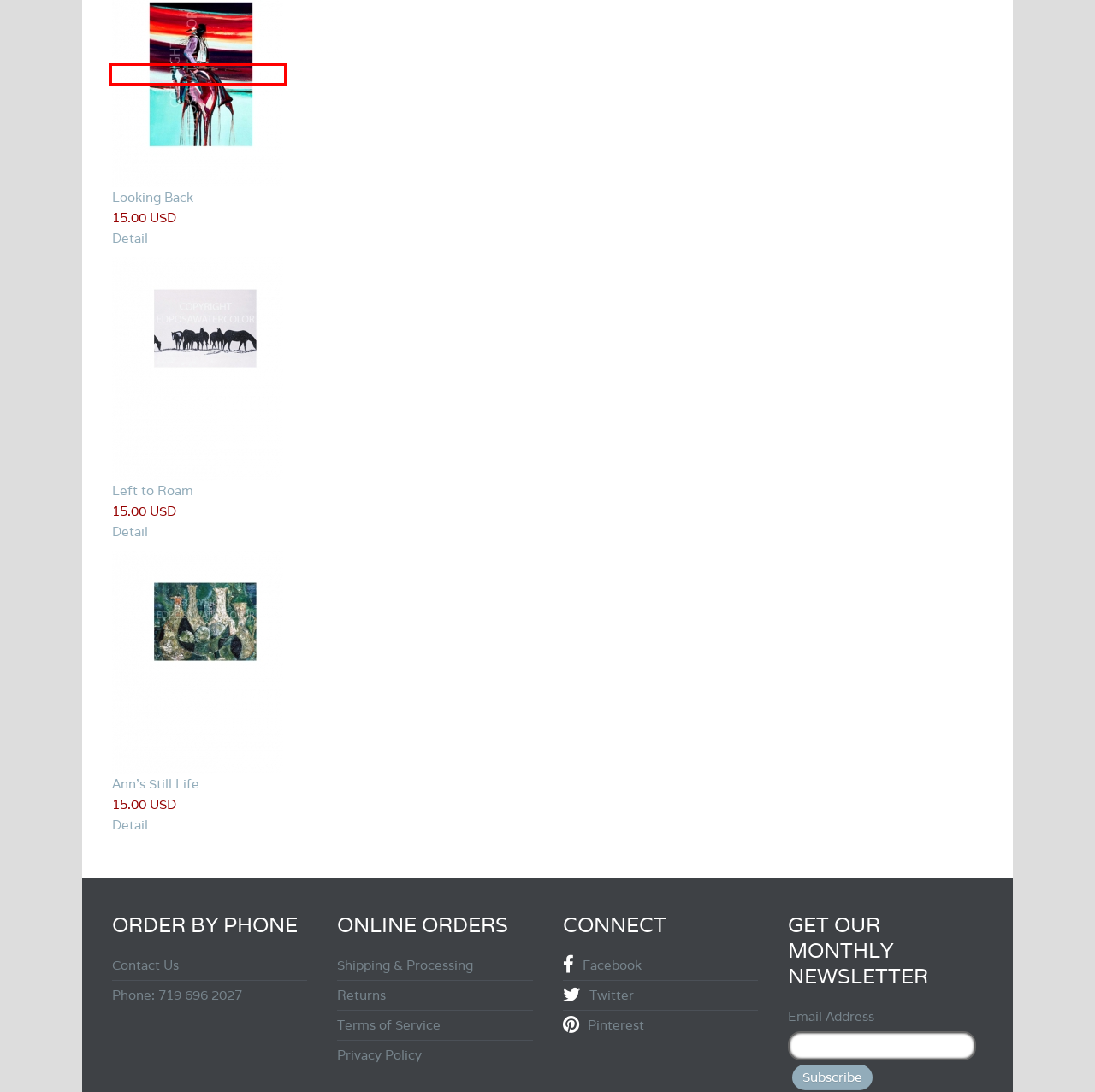Look at the screenshot of a webpage with a red bounding box and select the webpage description that best corresponds to the new page after clicking the element in the red box. Here are the options:
A. Shipping - Ed Posa Art
B. Left to Roam - Ed Posa Art
C. About - Ed Posa Art
D. Return policy - Ed Posa Art
E. Ann's Still Life - Ed Posa Art
F. Privacy Policy - Ed Posa Art
G. Terms & Conditions - Ed Posa Art
H. Looking Back - Ed Posa Art

H